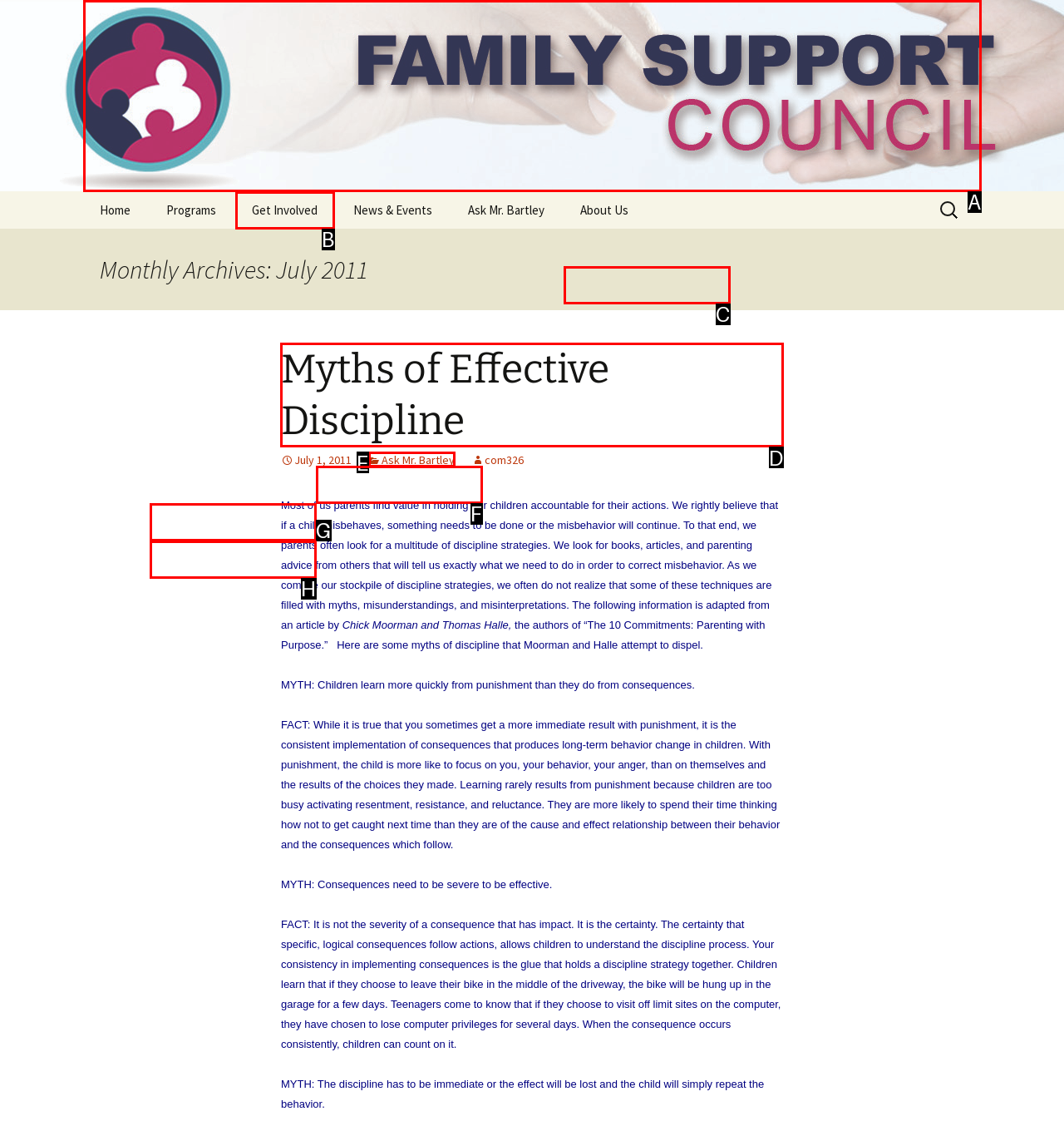To perform the task "Search for something", which UI element's letter should you select? Provide the letter directly.

None